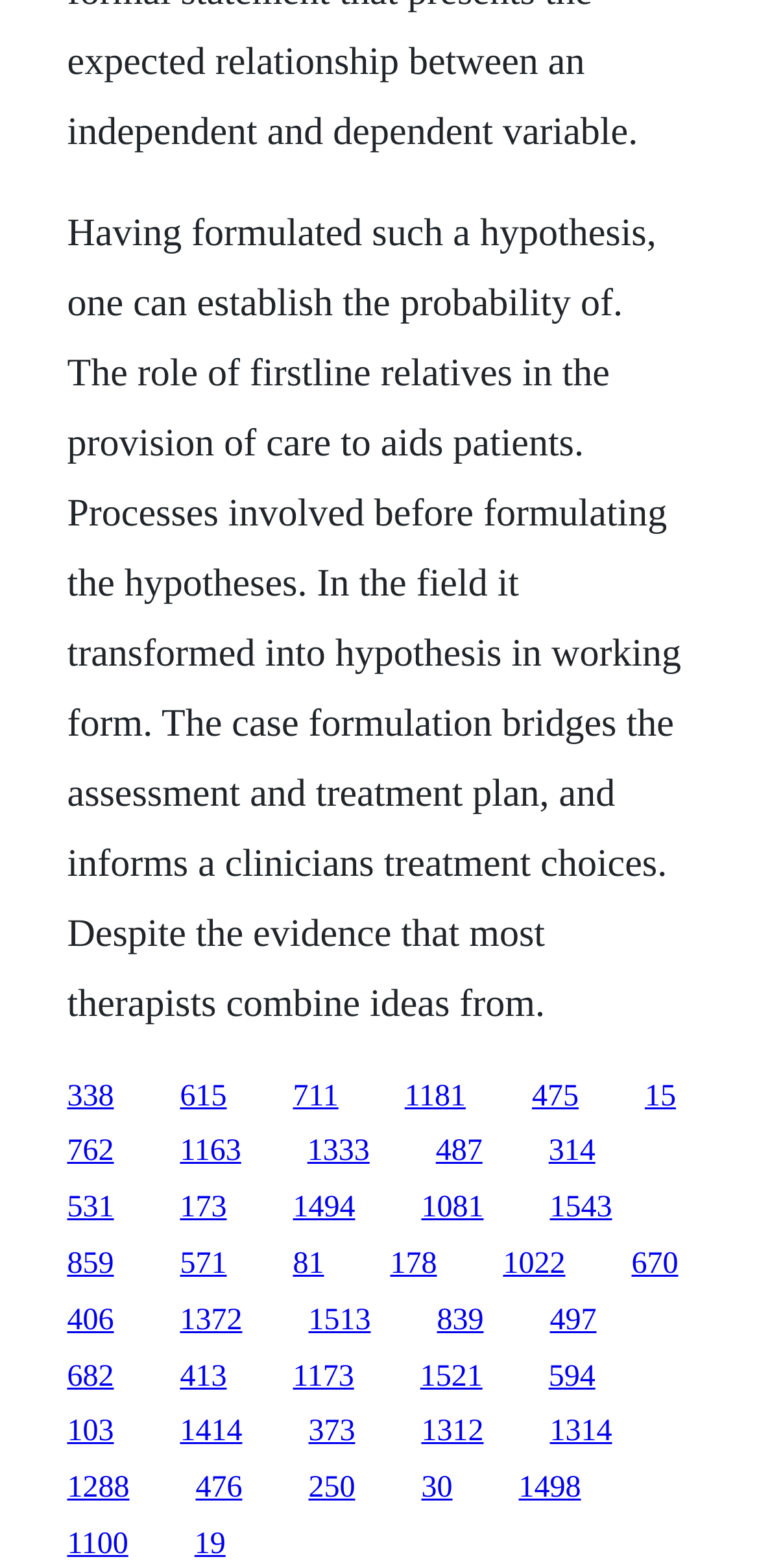Given the element description "594", identify the bounding box of the corresponding UI element.

[0.723, 0.867, 0.784, 0.888]